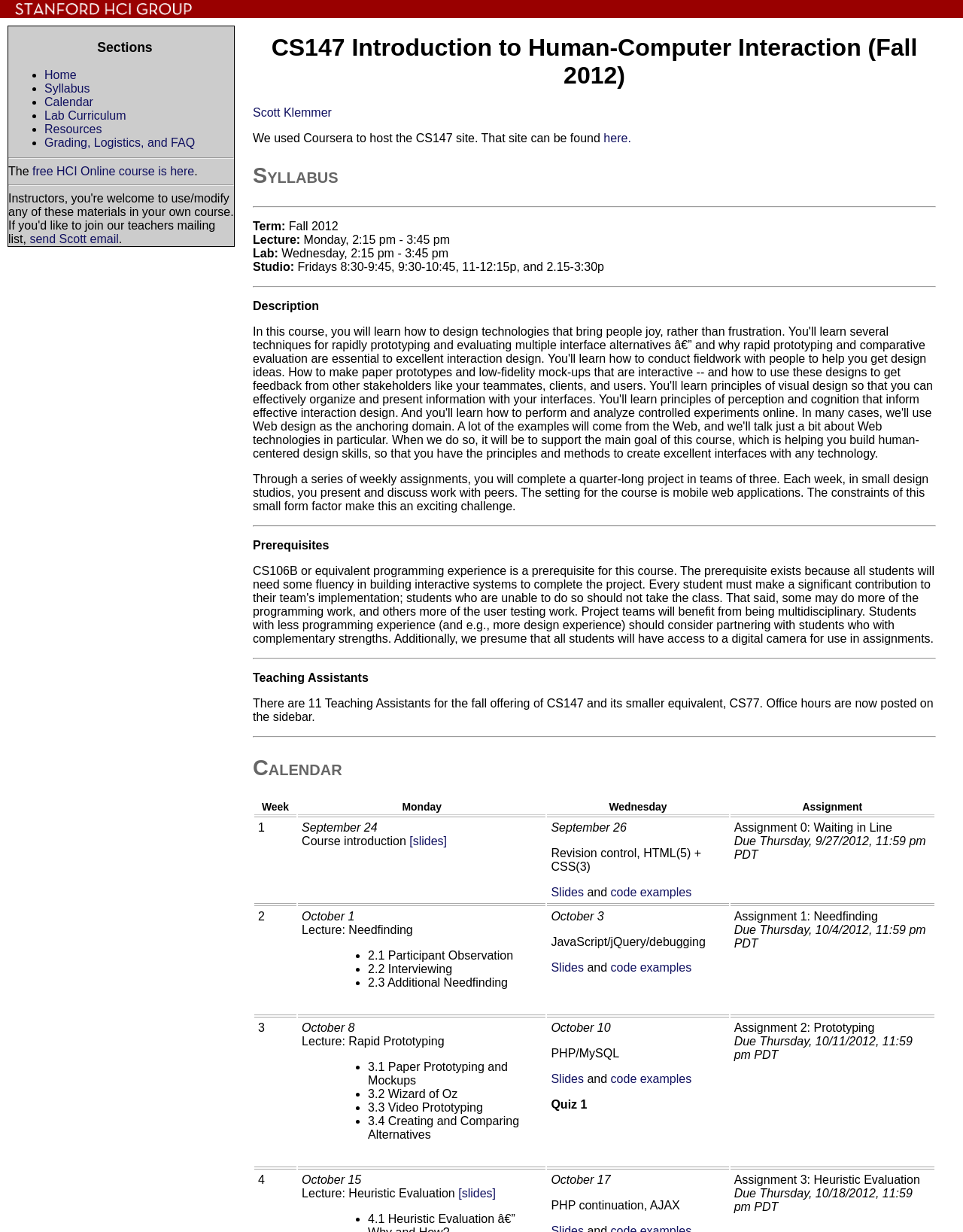Create a detailed summary of the webpage's content and design.

The webpage is about CS147 Fall 2012 - Introduction to HCI Design. At the top, there is an image of the Stanford HCI Group. Below the image, there is a heading "Sections" followed by a list of links, including "Home", "Syllabus", "Calendar", "Lab Curriculum", "Resources", and "Grading, Logistics, and FAQ". 

To the right of the list, there is a horizontal separator, and then a heading "CS147 Introduction to Human-Computer Interaction (Fall 2012)" followed by a link to Scott Klemmer's email. Below this, there is a paragraph of text describing the course, which is hosted on Coursera.

The main content of the page is divided into several sections, including "Syllabus", "Calendar", and "Teaching Assistants". The "Syllabus" section includes details about the course, such as the term, lecture, and lab schedules. The "Calendar" section is a table with columns for week, Monday, Wednesday, and assignment, and rows for each week of the course, including links to slides and code examples.

Throughout the page, there are horizontal separators dividing the different sections, and there are also several links to external resources, such as slides and code examples.